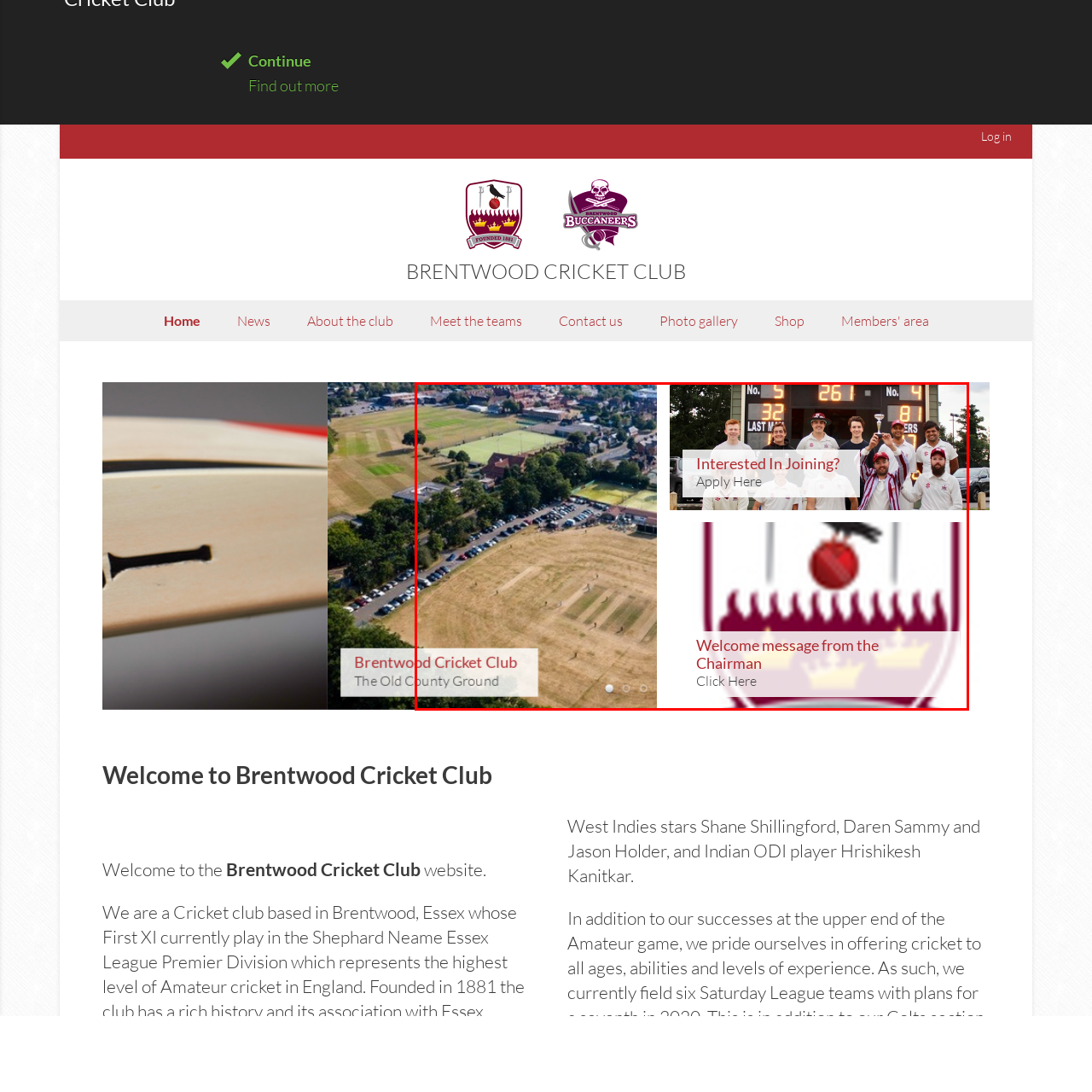What is surrounding the cricket field?
Look at the image inside the red bounding box and craft a detailed answer using the visual details you can see.

The image shows vehicles parked along the side of the cricket field, hinting at the club's active participation in local events and matches, which suggests that the club is actively engaged in cricket activities.